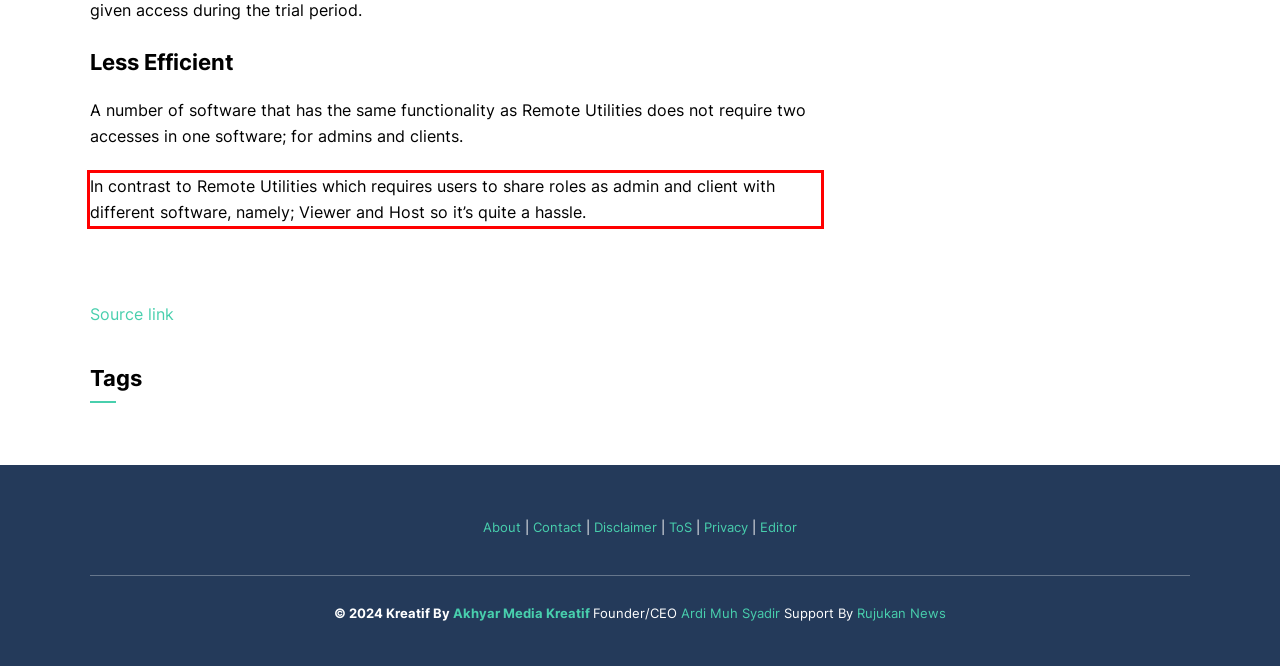You are given a screenshot of a webpage with a UI element highlighted by a red bounding box. Please perform OCR on the text content within this red bounding box.

In contrast to Remote Utilities which requires users to share roles as admin and client with different software, namely; Viewer and Host so it’s quite a hassle.